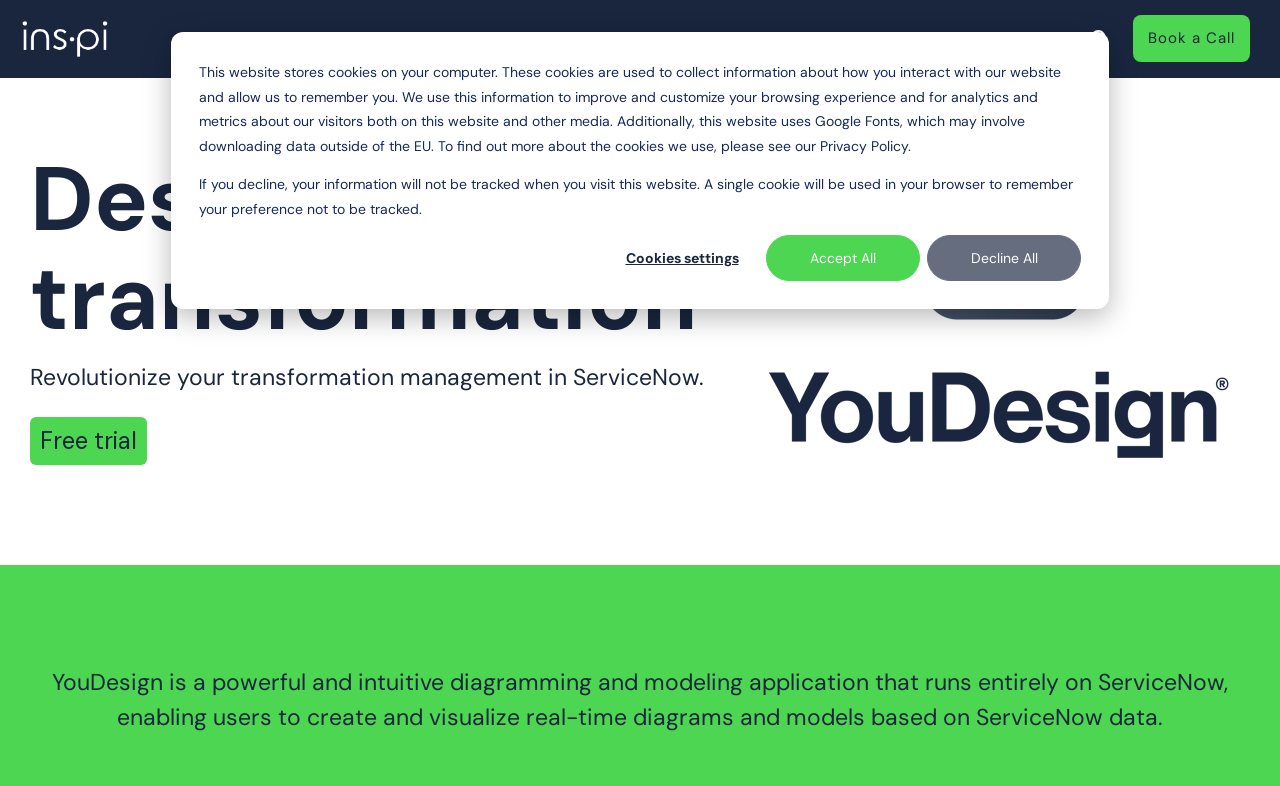For the following element description, predict the bounding box coordinates in the format (top-left x, top-left y, bottom-right x, bottom-right y). All values should be floating point numbers between 0 and 1. Description: Overview

[0.52, 0.147, 0.573, 0.196]